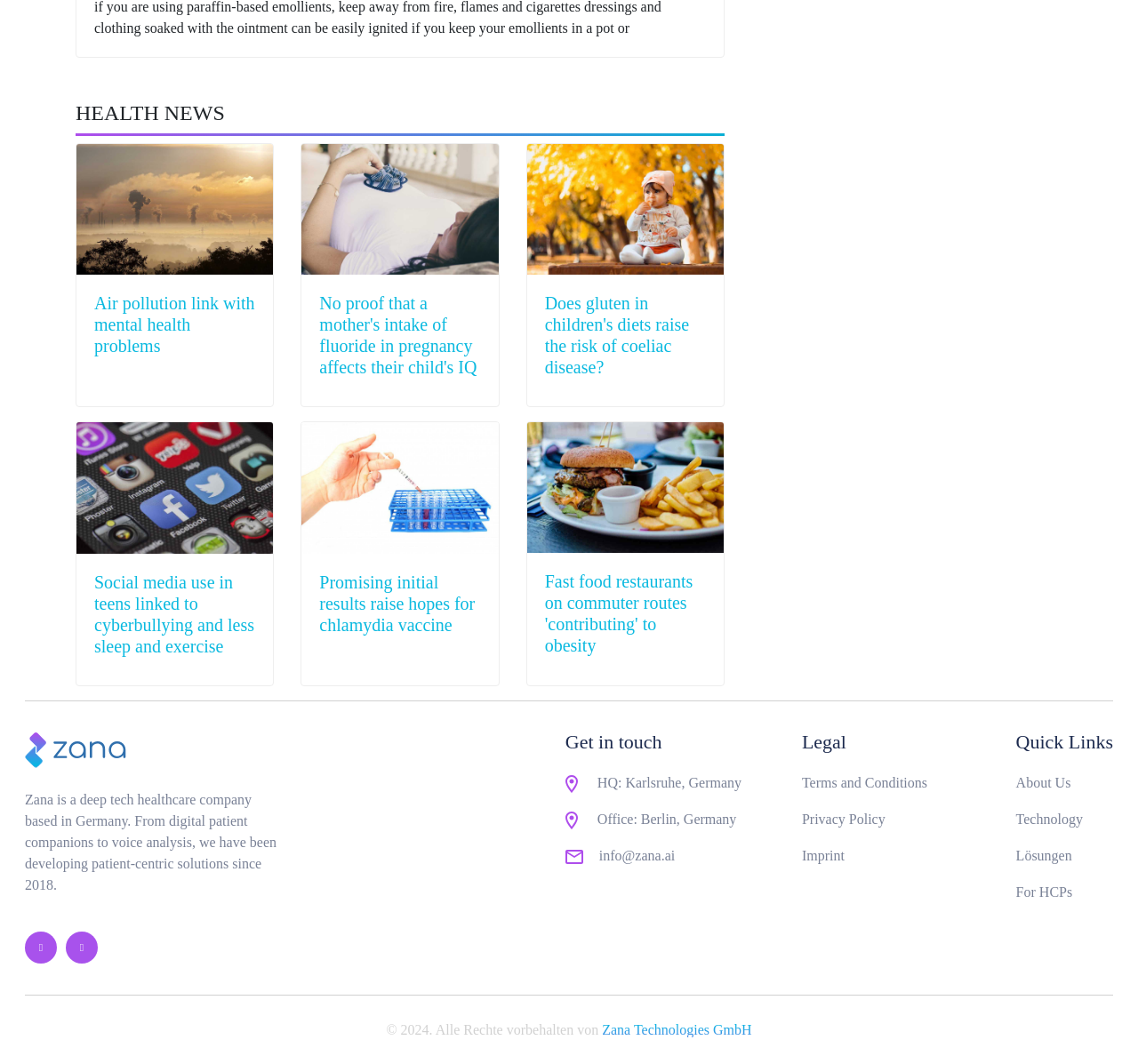Refer to the image and offer a detailed explanation in response to the question: How many health news articles are displayed?

The webpage displays five health news articles, each with an image, heading, and link. The articles are arranged vertically and have distinct bounding box coordinates, indicating their separate positions on the webpage.